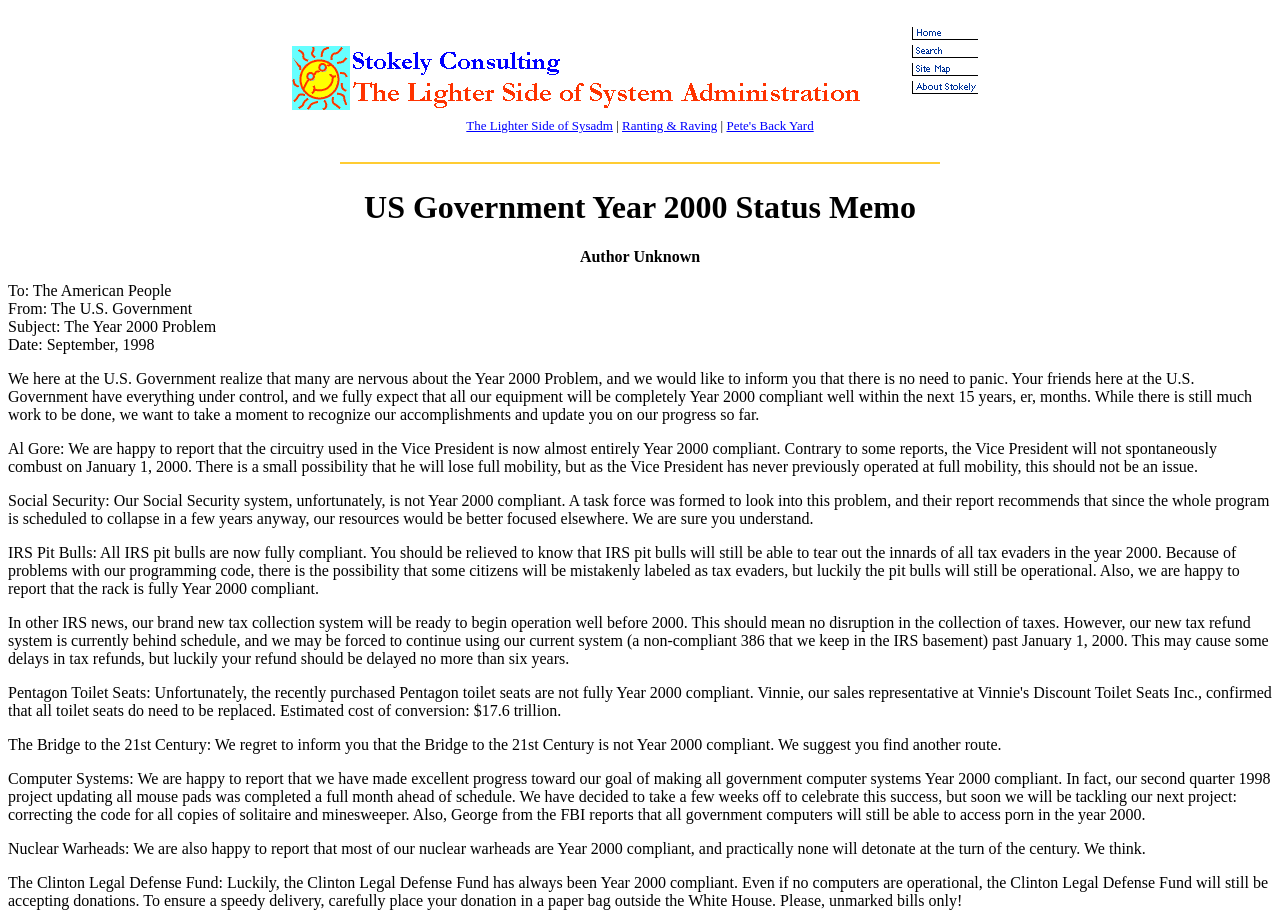What is the status of the Bridge to the 21st Century?
Please ensure your answer to the question is detailed and covers all necessary aspects.

The answer can be found in the static text element with the content 'The Bridge to the 21st Century: We regret to inform you that the Bridge to the 21st Century is not Year 2000 compliant.' located at [0.006, 0.804, 0.782, 0.823]. This element is a child of the root element and is positioned below the 'Computer Systems' element.